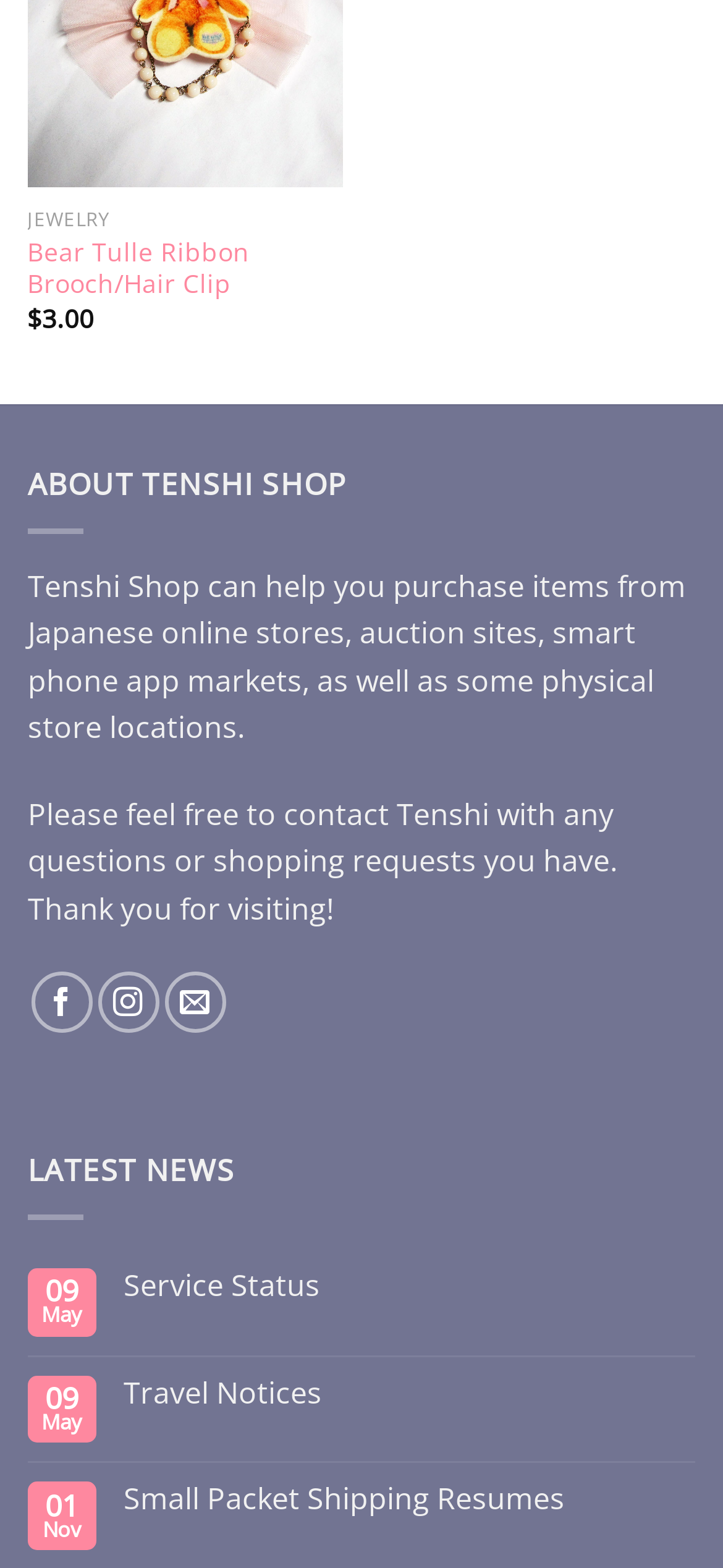Give a one-word or phrase response to the following question: What type of items can Tenshi Shop help purchase?

Japanese online store items